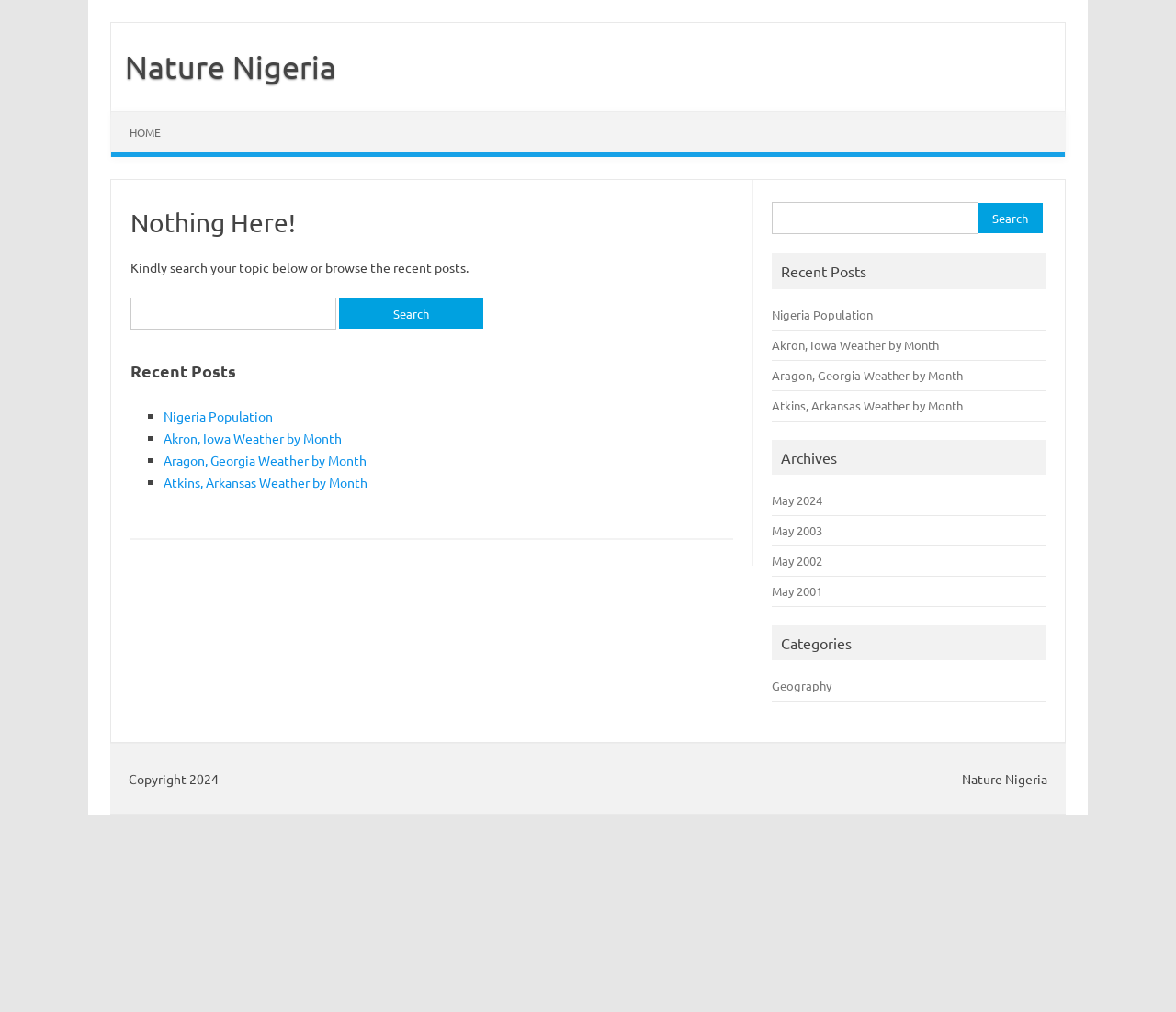Provide a brief response to the question below using a single word or phrase: 
How many recent posts are listed?

4